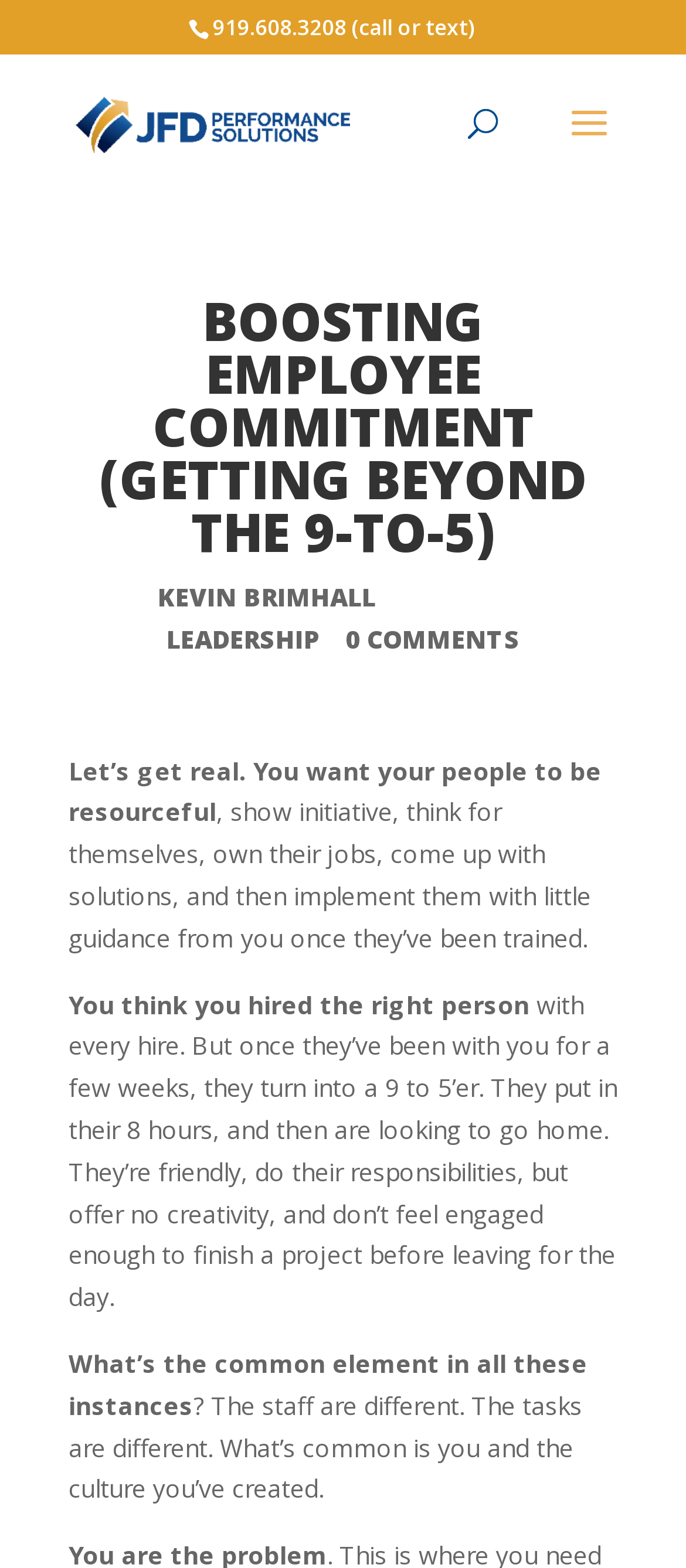Based on the element description: "alt="JFD Performance Solutions"", identify the bounding box coordinates for this UI element. The coordinates must be four float numbers between 0 and 1, listed as [left, top, right, bottom].

[0.11, 0.067, 0.51, 0.088]